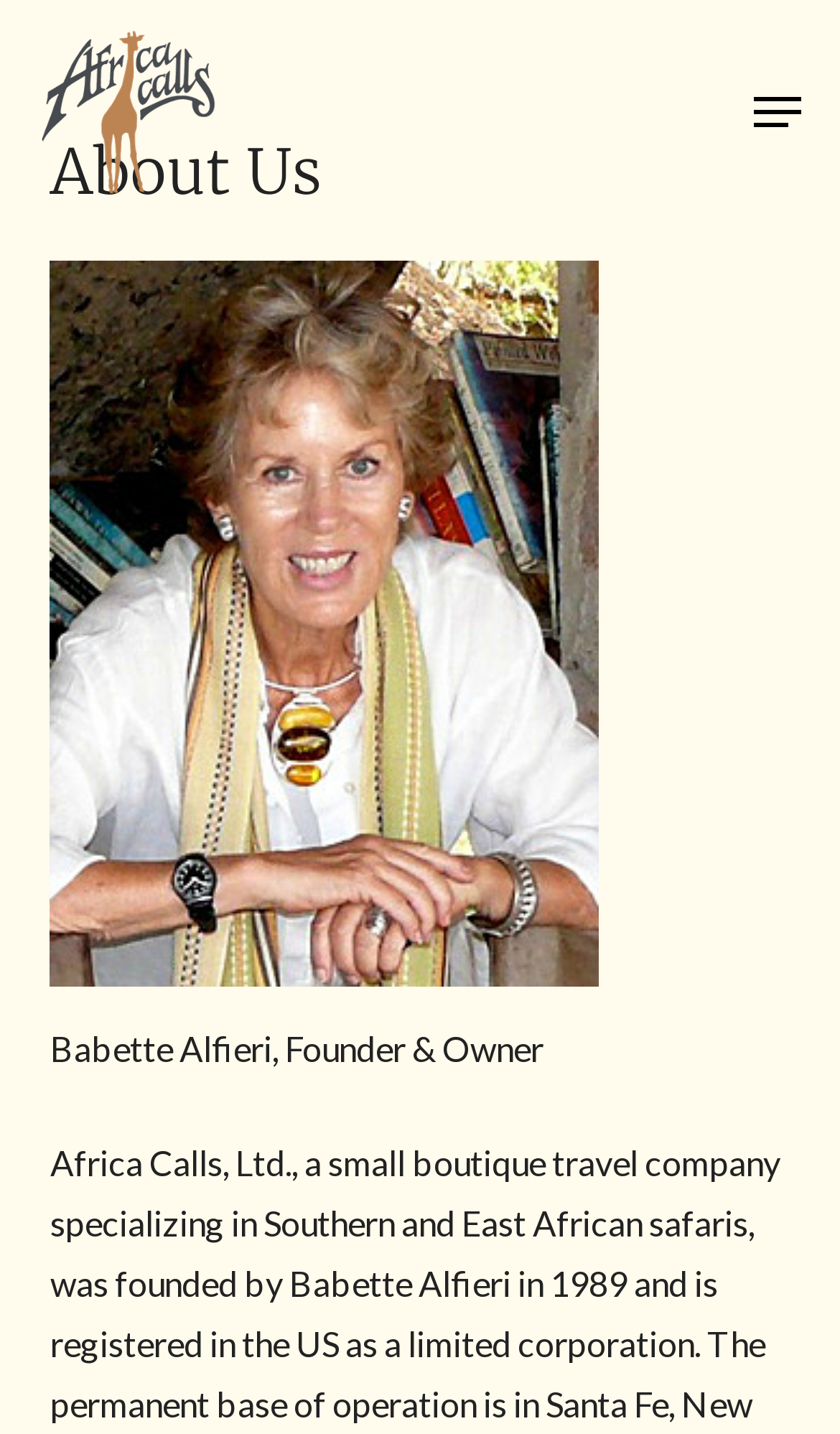Please give a concise answer to this question using a single word or phrase: 
Is the navigation menu expanded?

No